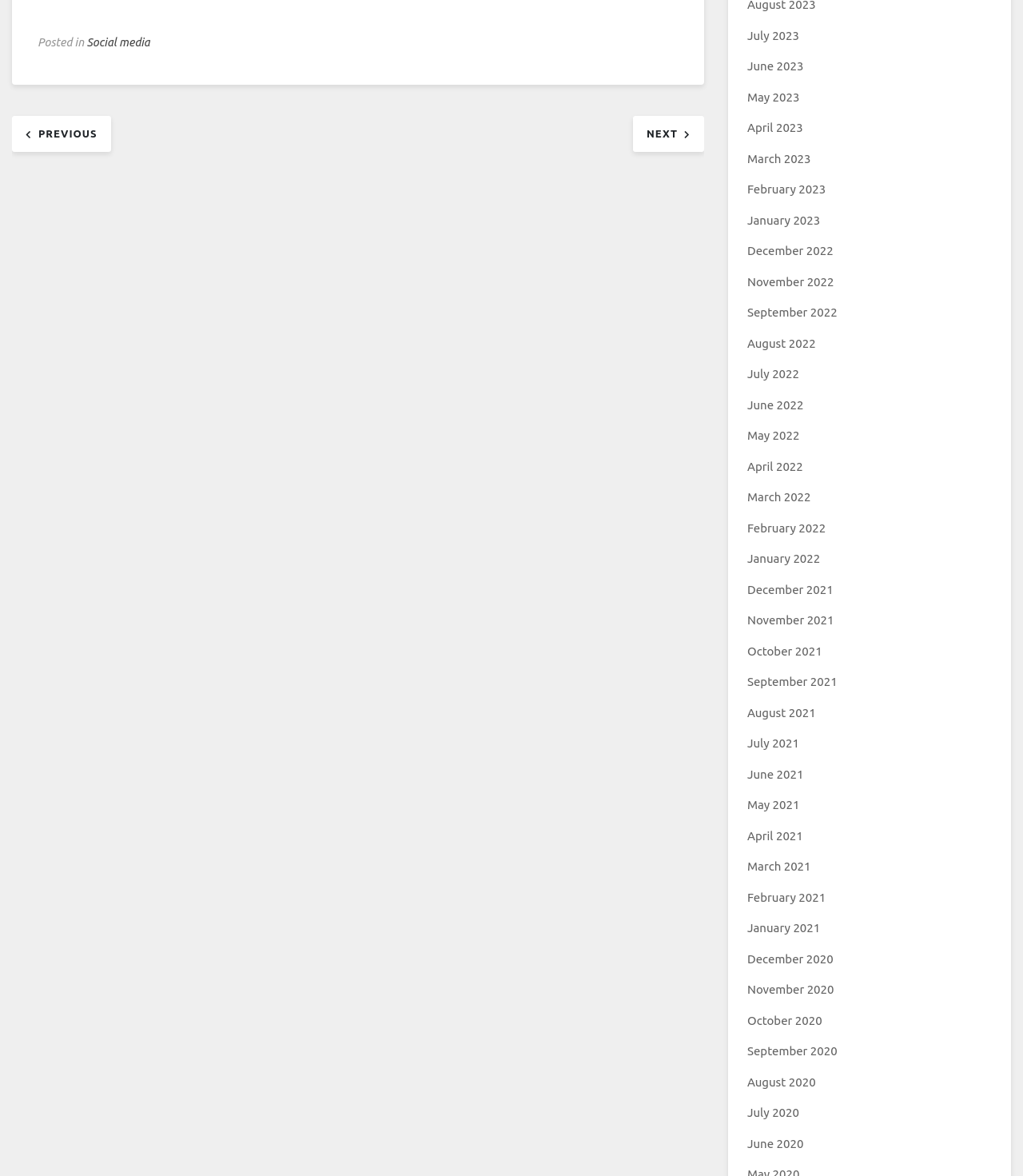Please identify the bounding box coordinates of the area that needs to be clicked to follow this instruction: "view posts in June 2022".

[0.73, 0.338, 0.785, 0.35]